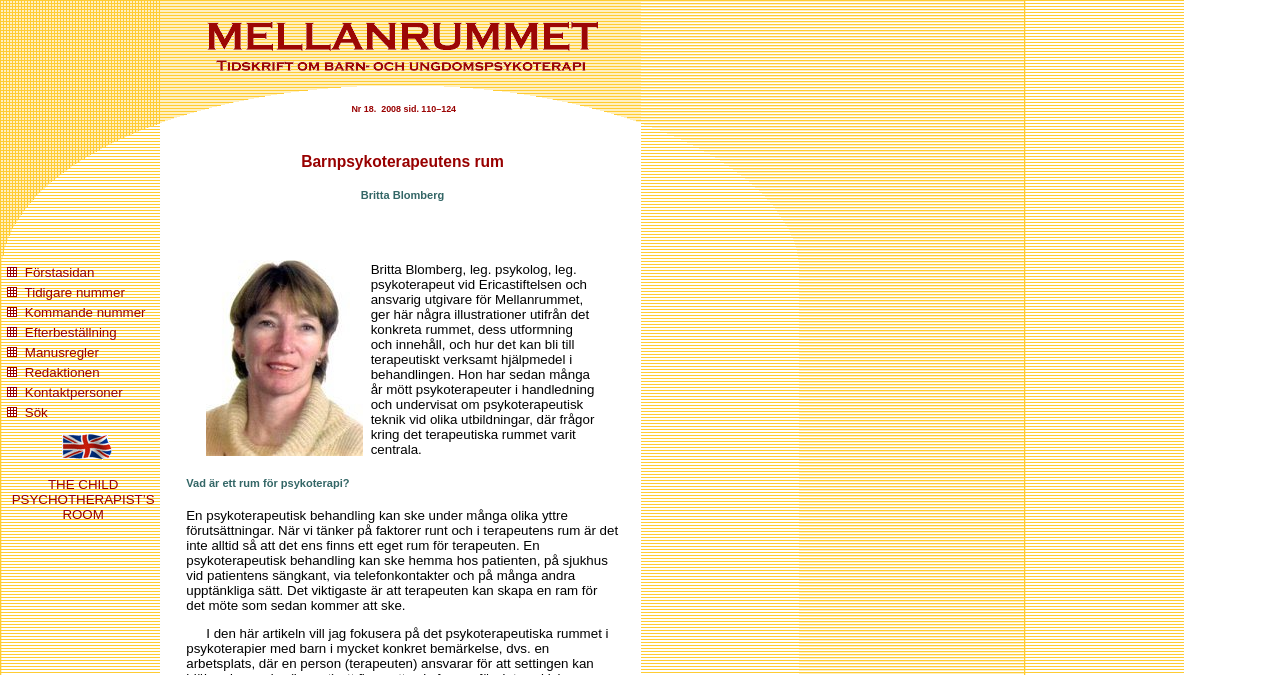Could you please study the image and provide a detailed answer to the question:
What is the author of the article?

The author of the article is mentioned in the heading 'Barnpsykoterapeutens rum Britta Blomberg' and also in the text 'Britta Blomberg, leg. psykolog, leg. psykoterapeut vid Ericastiftelsen och ansvarig utgivare för Mellanrummet...'.